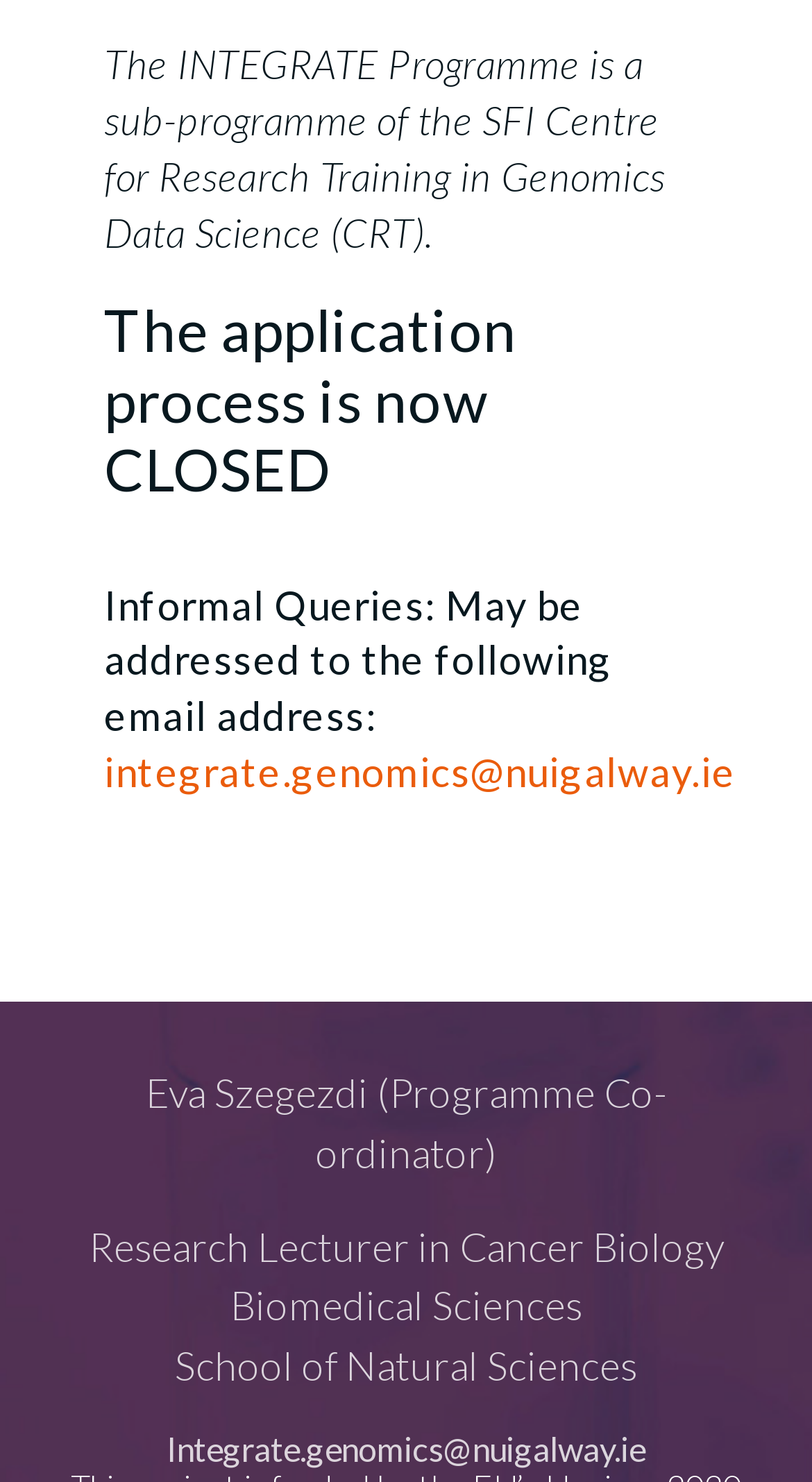Respond to the question with just a single word or phrase: 
What is the current status of the application process?

CLOSED